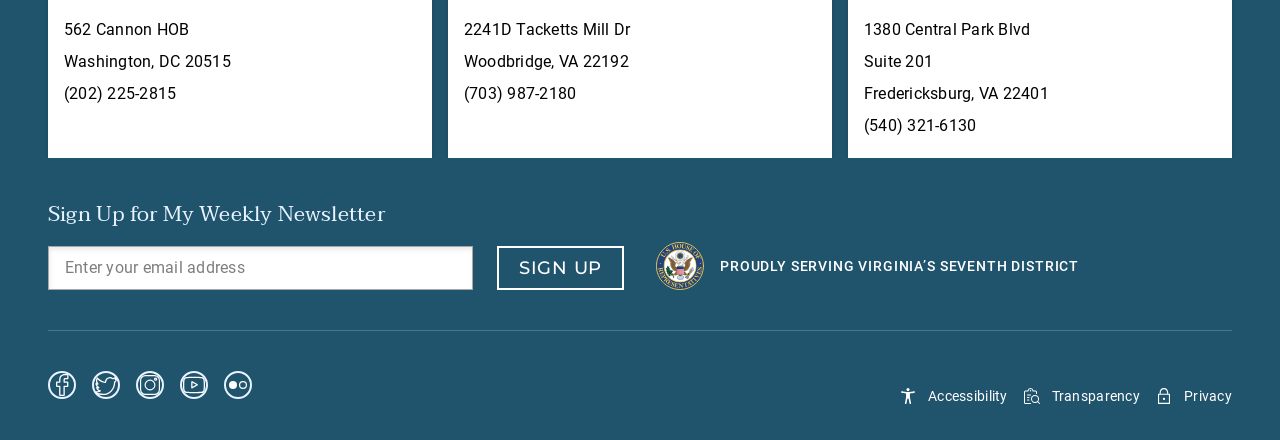Can you find the bounding box coordinates for the element to click on to achieve the instruction: "Click on the 'About Us' link"?

None